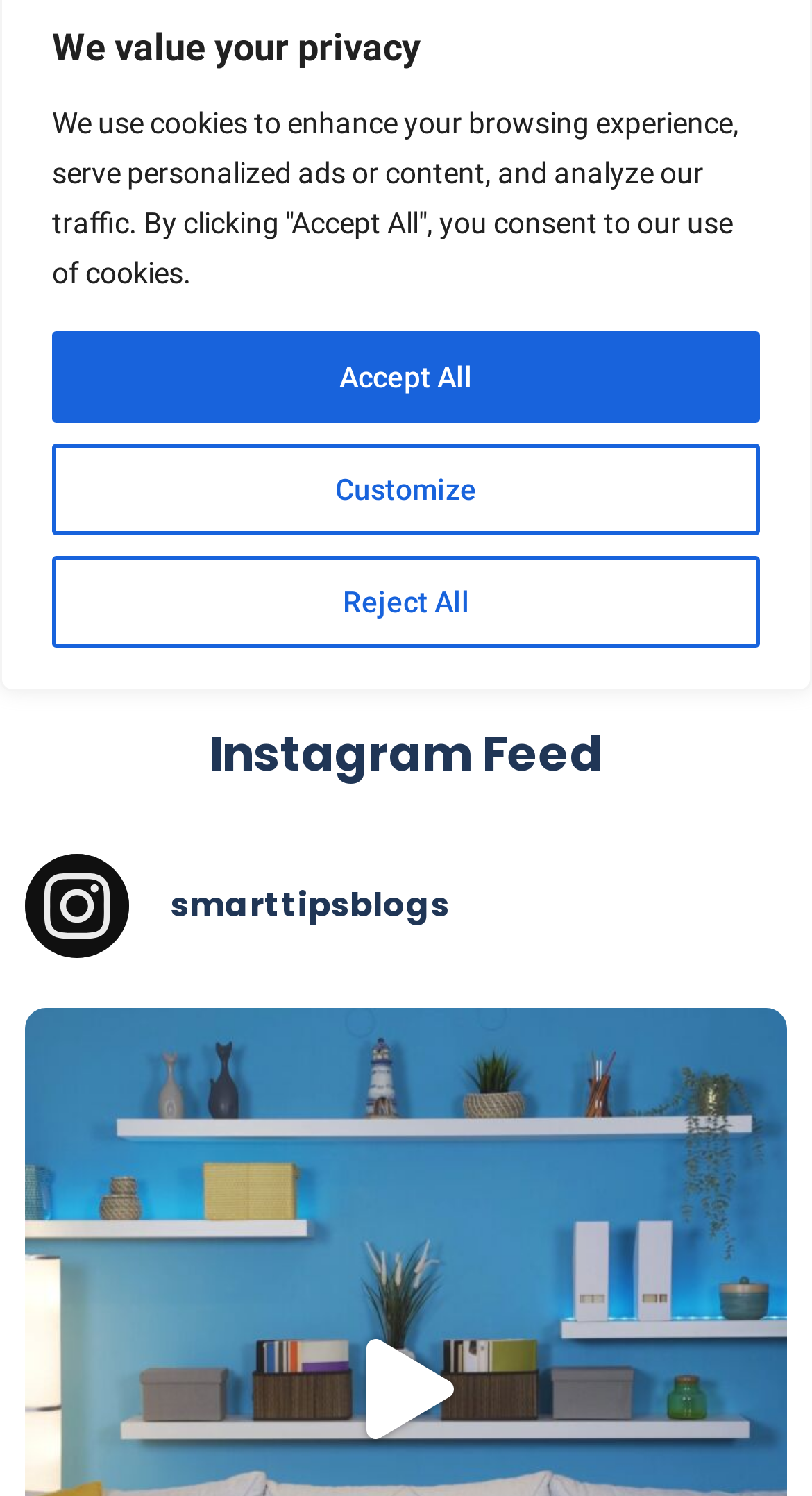Show the bounding box coordinates for the HTML element as described: "smarttipsblogs".

[0.031, 0.571, 0.969, 0.641]